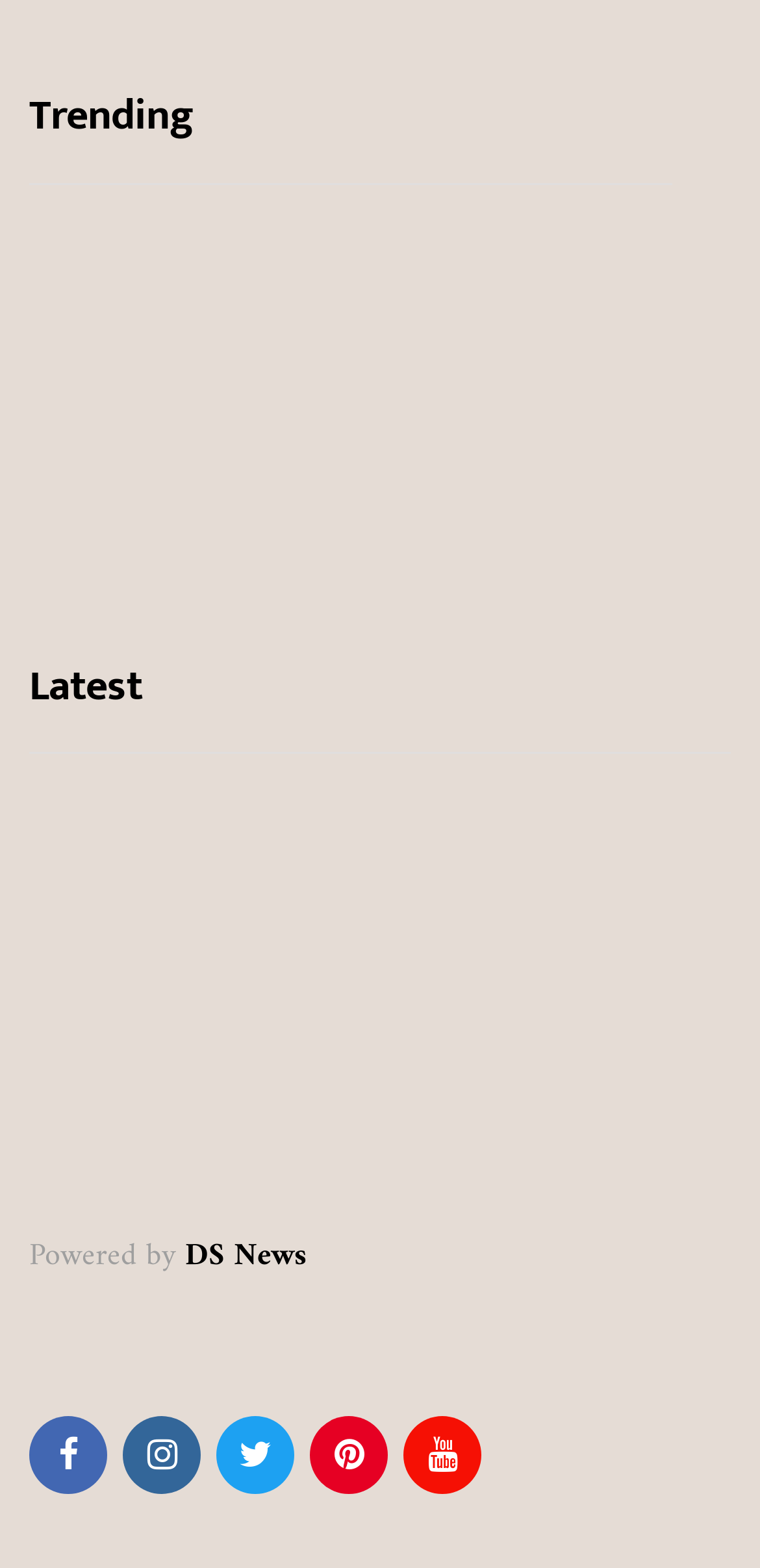Determine the bounding box coordinates of the clickable element to achieve the following action: 'Read 15 Unbelievably Cute Photos Of Kids That Will Make You Cry'. Provide the coordinates as four float values between 0 and 1, formatted as [left, top, right, bottom].

[0.038, 0.077, 0.867, 0.144]